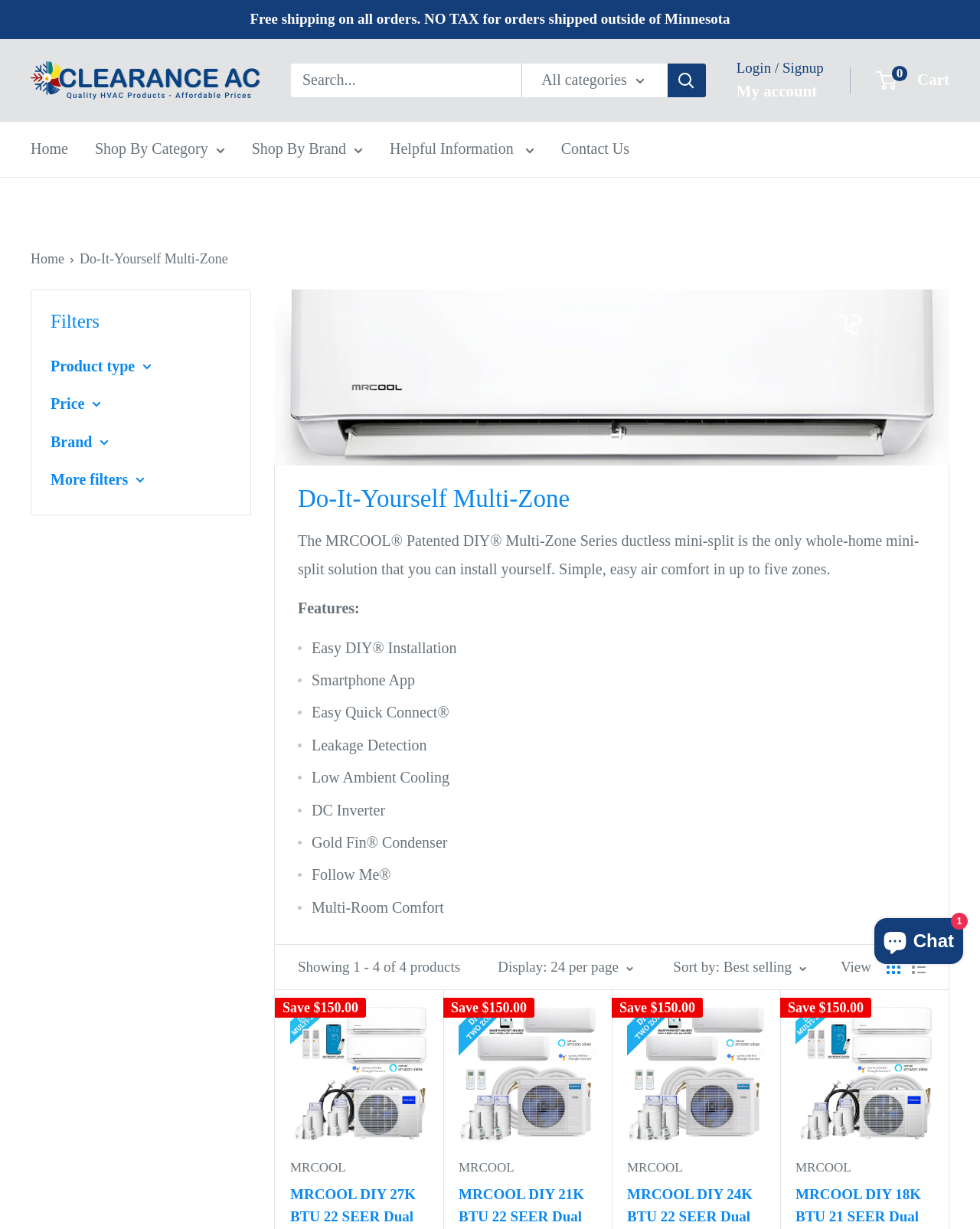What is the name of the first filter?
Provide a one-word or short-phrase answer based on the image.

Product type